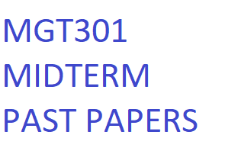Give a concise answer of one word or phrase to the question: 
What is the significance of the clarity of the text?

Easy accessibility